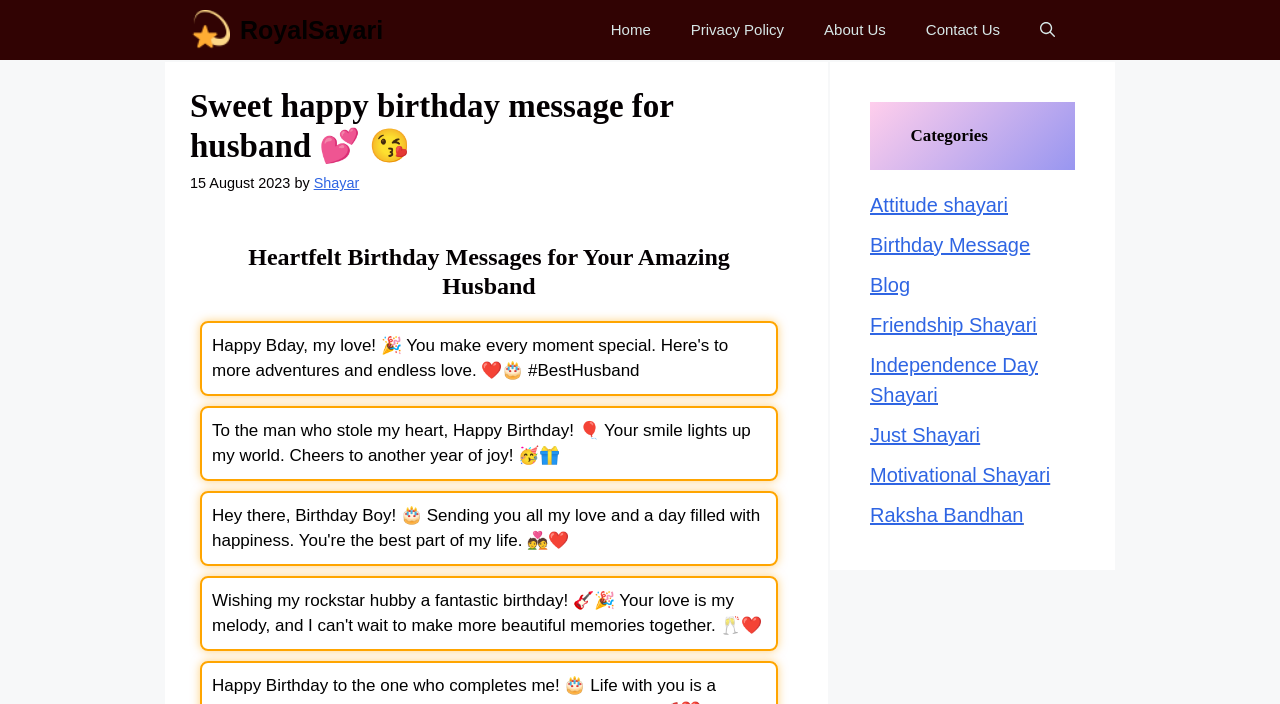Identify the bounding box coordinates for the element you need to click to achieve the following task: "Open the search". The coordinates must be four float values ranging from 0 to 1, formatted as [left, top, right, bottom].

[0.797, 0.0, 0.84, 0.085]